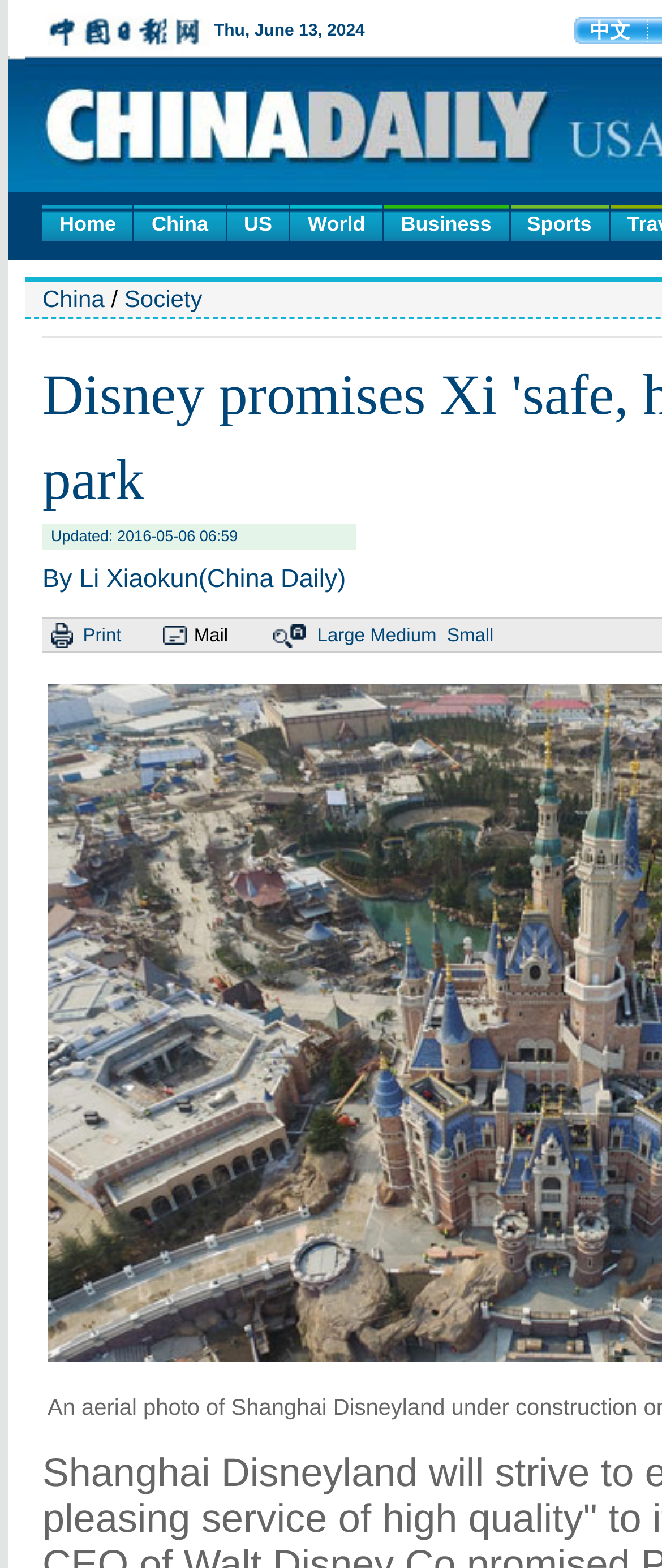Respond to the question with just a single word or phrase: 
What is the date of the news update?

2016-05-06